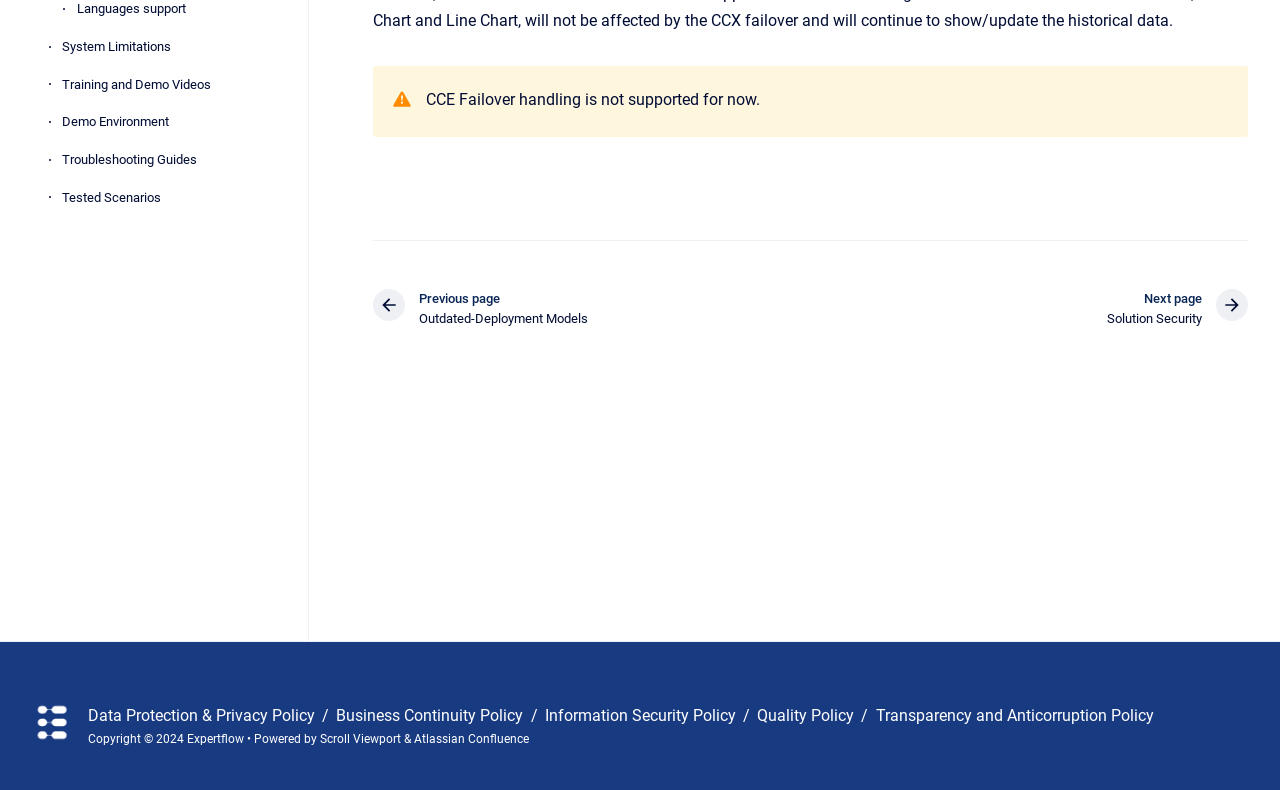Using the provided element description "Training and Demo Videos", determine the bounding box coordinates of the UI element.

[0.048, 0.085, 0.216, 0.13]